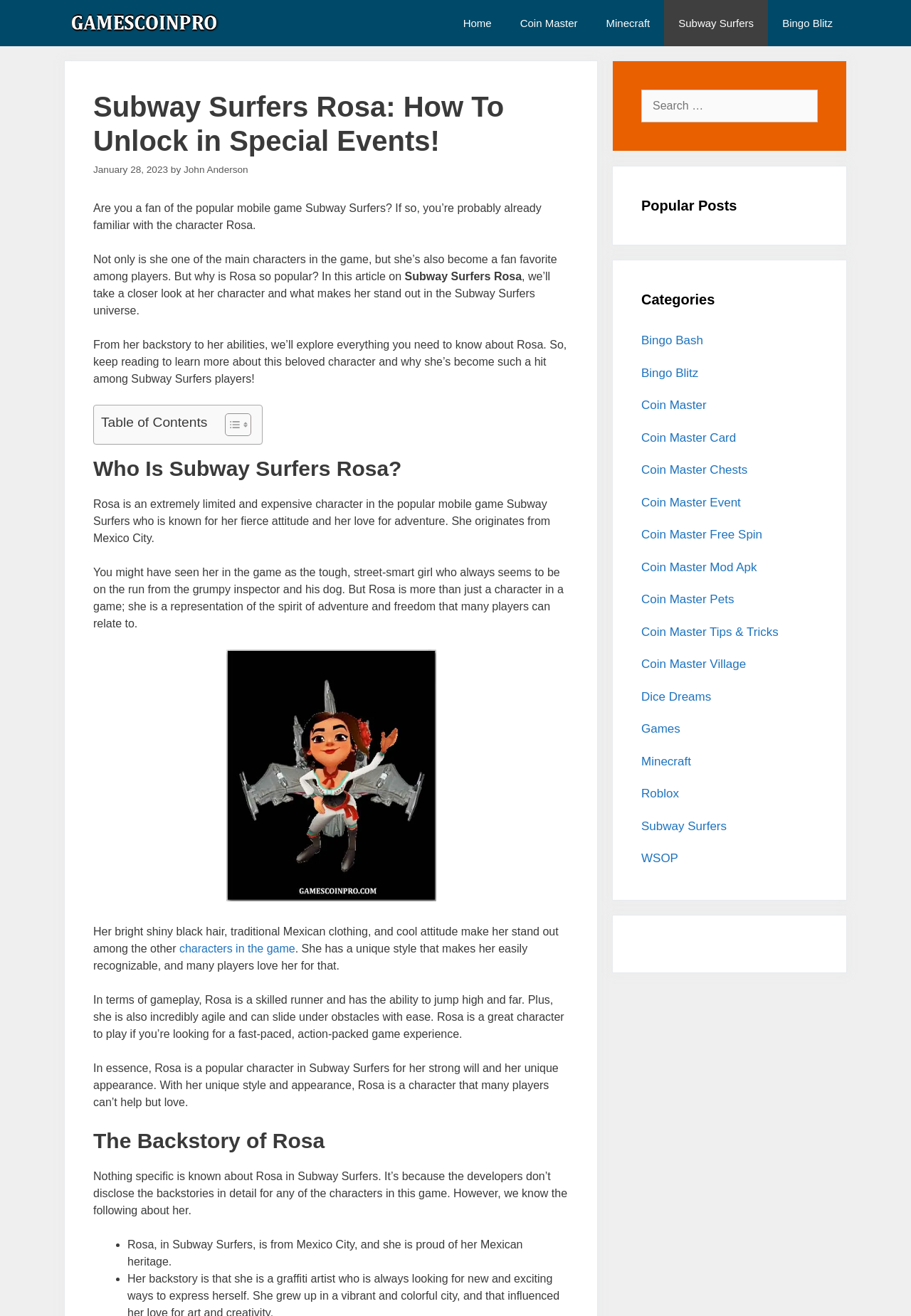Answer the question below in one word or phrase:
What is the ability of Rosa in the game?

Jump high and far